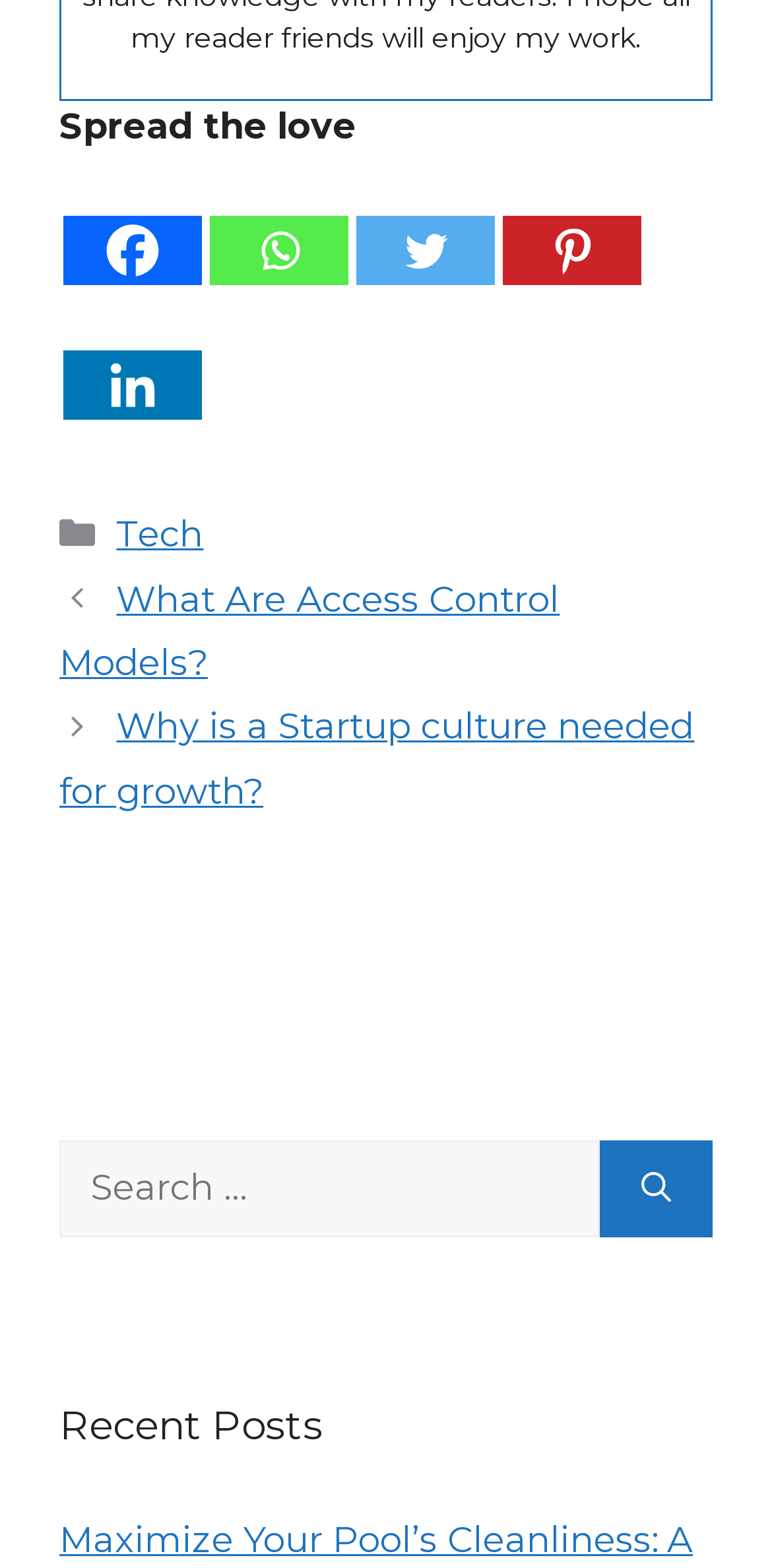Locate the UI element that matches the description Tech in the webpage screenshot. Return the bounding box coordinates in the format (top-left x, top-left y, bottom-right x, bottom-right y), with values ranging from 0 to 1.

[0.151, 0.327, 0.264, 0.355]